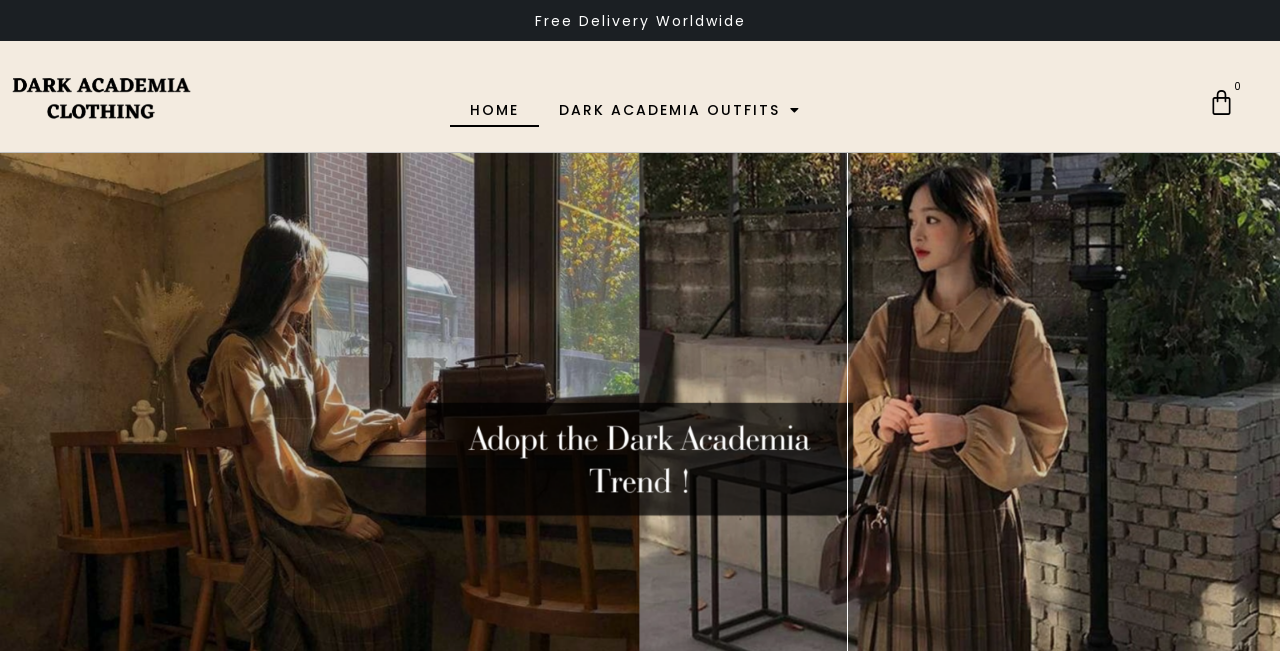Can you find and generate the webpage's heading?

Dark Academia Clothing Store